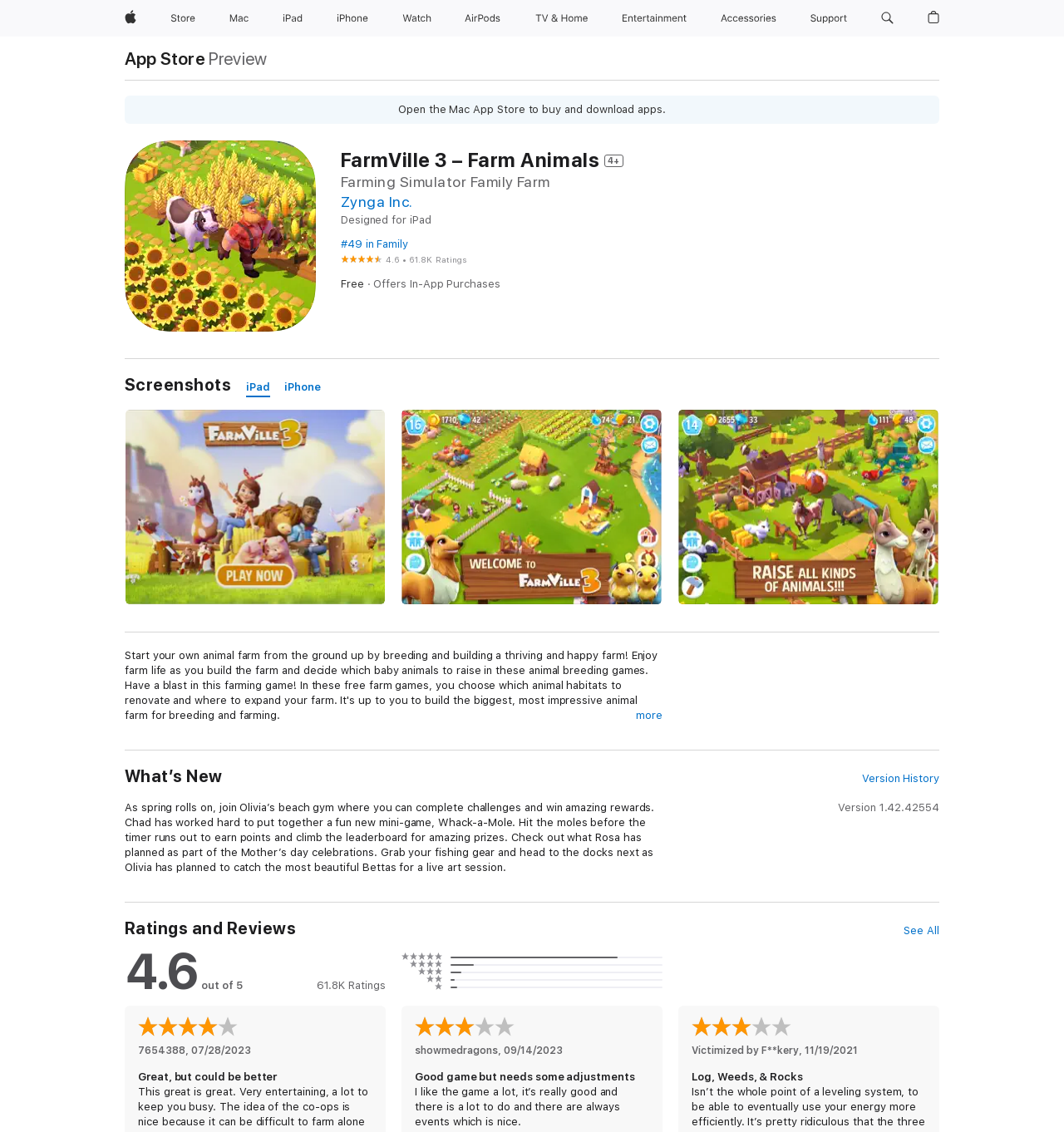Indicate the bounding box coordinates of the element that needs to be clicked to satisfy the following instruction: "View Version History". The coordinates should be four float numbers between 0 and 1, i.e., [left, top, right, bottom].

[0.81, 0.681, 0.883, 0.695]